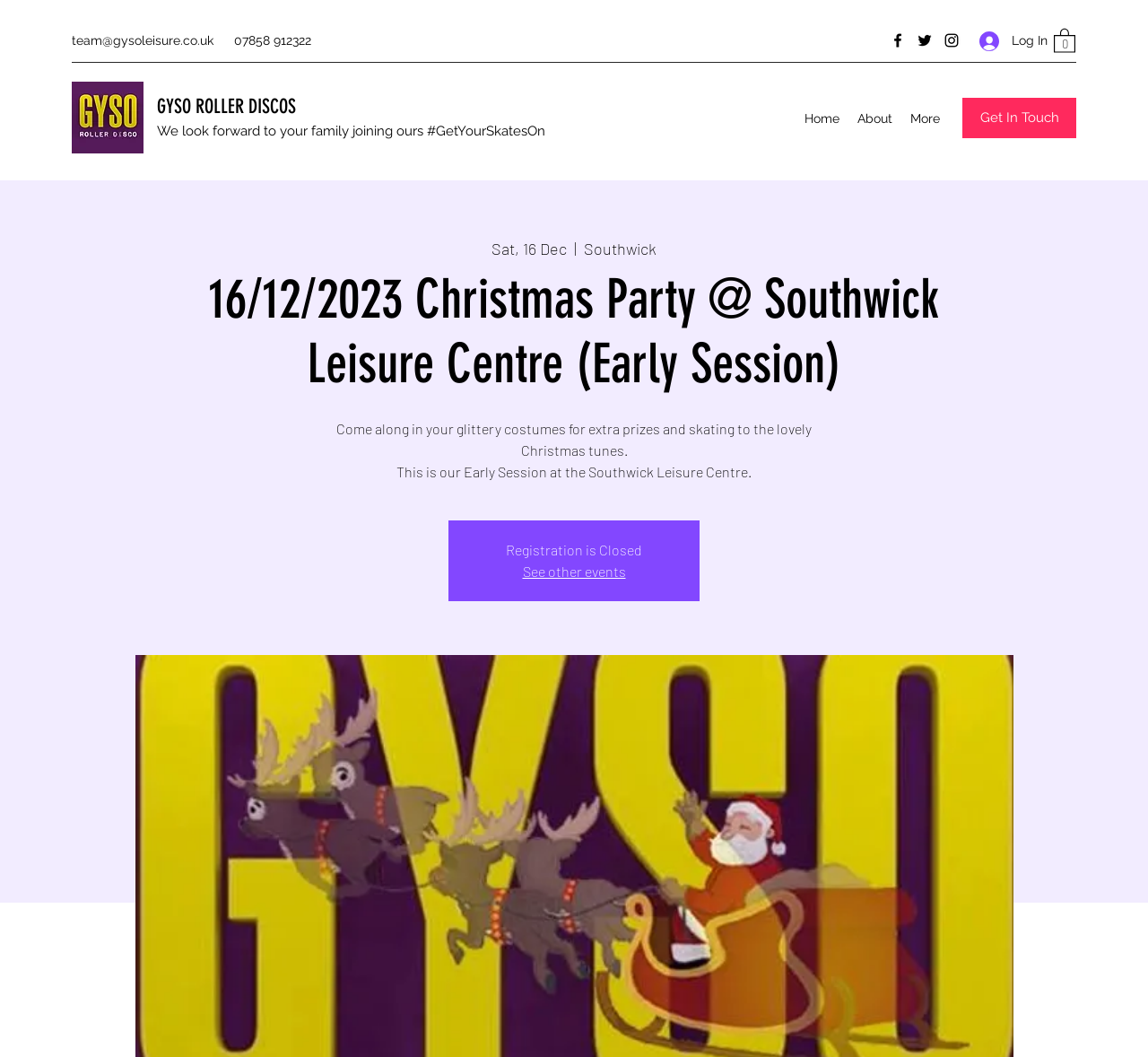Please identify and generate the text content of the webpage's main heading.

16/12/2023 Christmas Party @ Southwick Leisure Centre (Early Session)